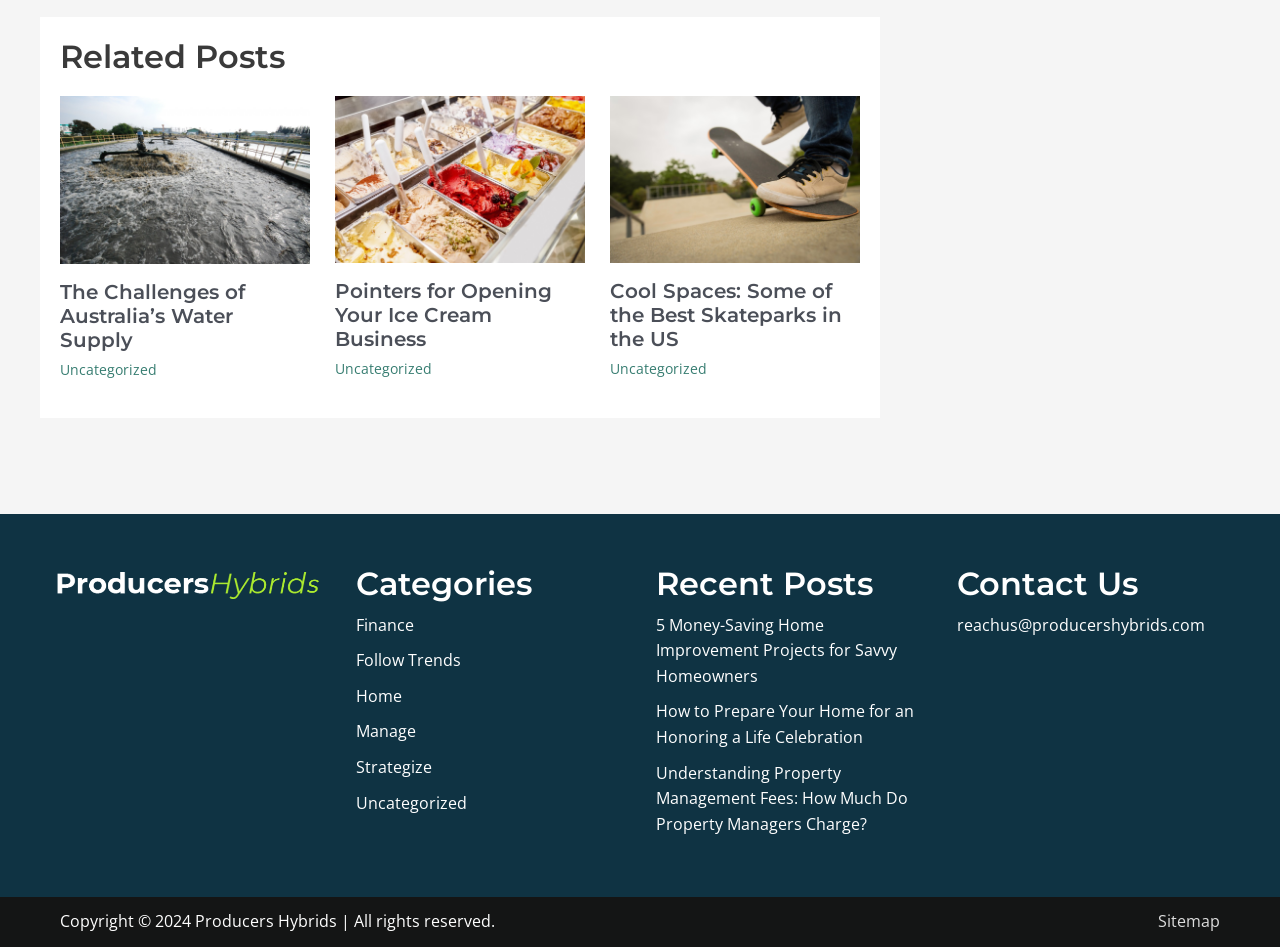Please find and report the bounding box coordinates of the element to click in order to perform the following action: "Make a call to +91 9899785454". The coordinates should be expressed as four float numbers between 0 and 1, in the format [left, top, right, bottom].

None